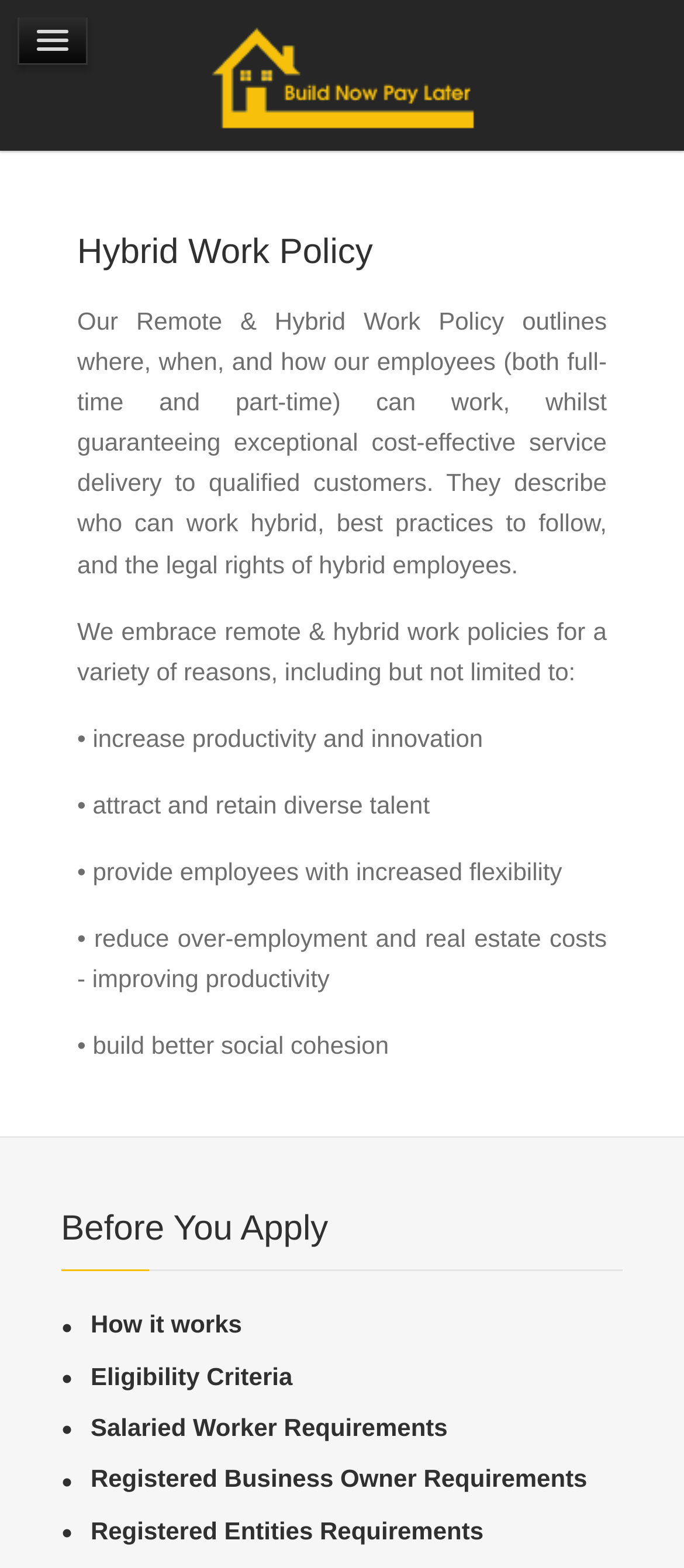Pinpoint the bounding box coordinates of the clickable area necessary to execute the following instruction: "Read 'Hybrid Work Policy'". The coordinates should be given as four float numbers between 0 and 1, namely [left, top, right, bottom].

[0.113, 0.148, 0.887, 0.176]